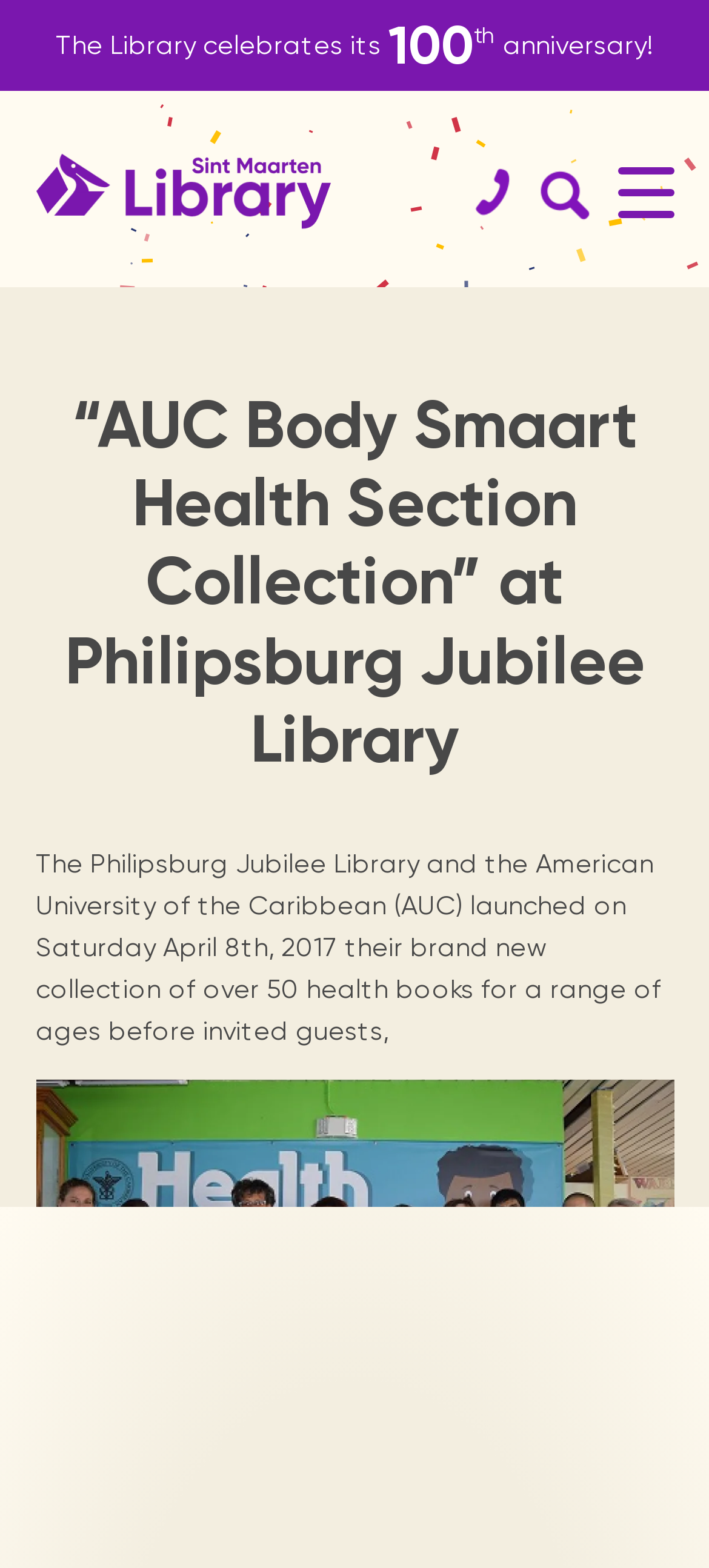Explain the webpage's layout and main content in detail.

This webpage is about the Philipsburg Jubilee Library and the American University of the Caribbean (AUC) launching a new collection of health books. At the top of the page, there is a link to the library's 100th anniversary celebration. Below that, there are several links to different sections of the website, including "Get your library card!", "Services", "History", and "Team". 

On the left side of the page, there is a search bar with a button to submit the search query. Below the search bar, there are three radio buttons to filter the search results by "Website", "Physical books", or "Digital Books". 

The main content of the page is divided into several sections. The first section is about the new health book collection, with a brief description of the launch event. Below that, there are links to different resources, including the book catalog, e-books, and digital libraries. 

Further down the page, there are links to various services offered by the library, such as internet access, copy machines, and meeting facilities. There are also links to the library's history, team members, and contact information. 

At the bottom of the page, there is a large image related to the AUC Body Smaart Health Section Collection at Philipsburg Jubilee Library.